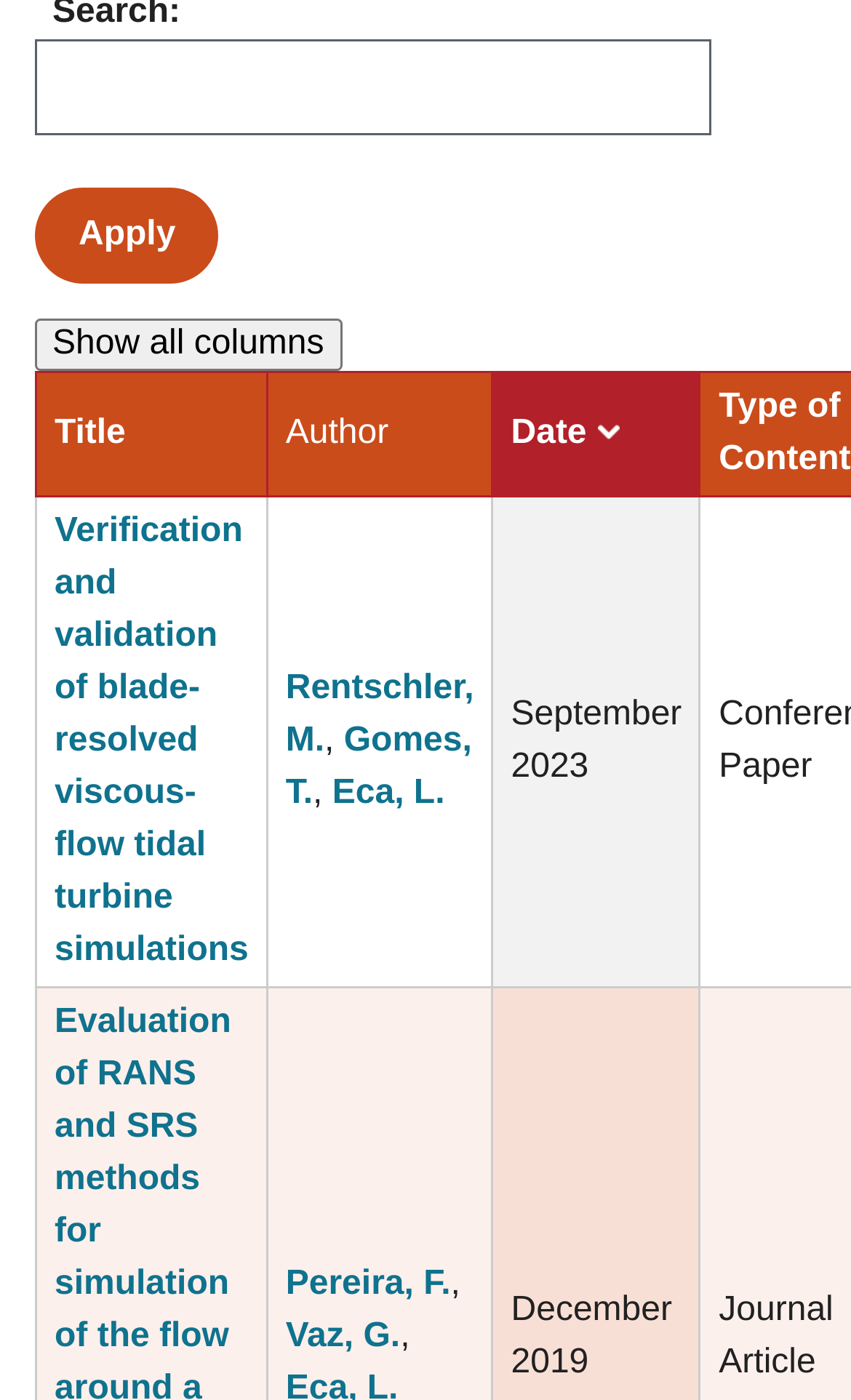Give the bounding box coordinates for the element described by: "Eca, L.".

[0.39, 0.554, 0.523, 0.58]